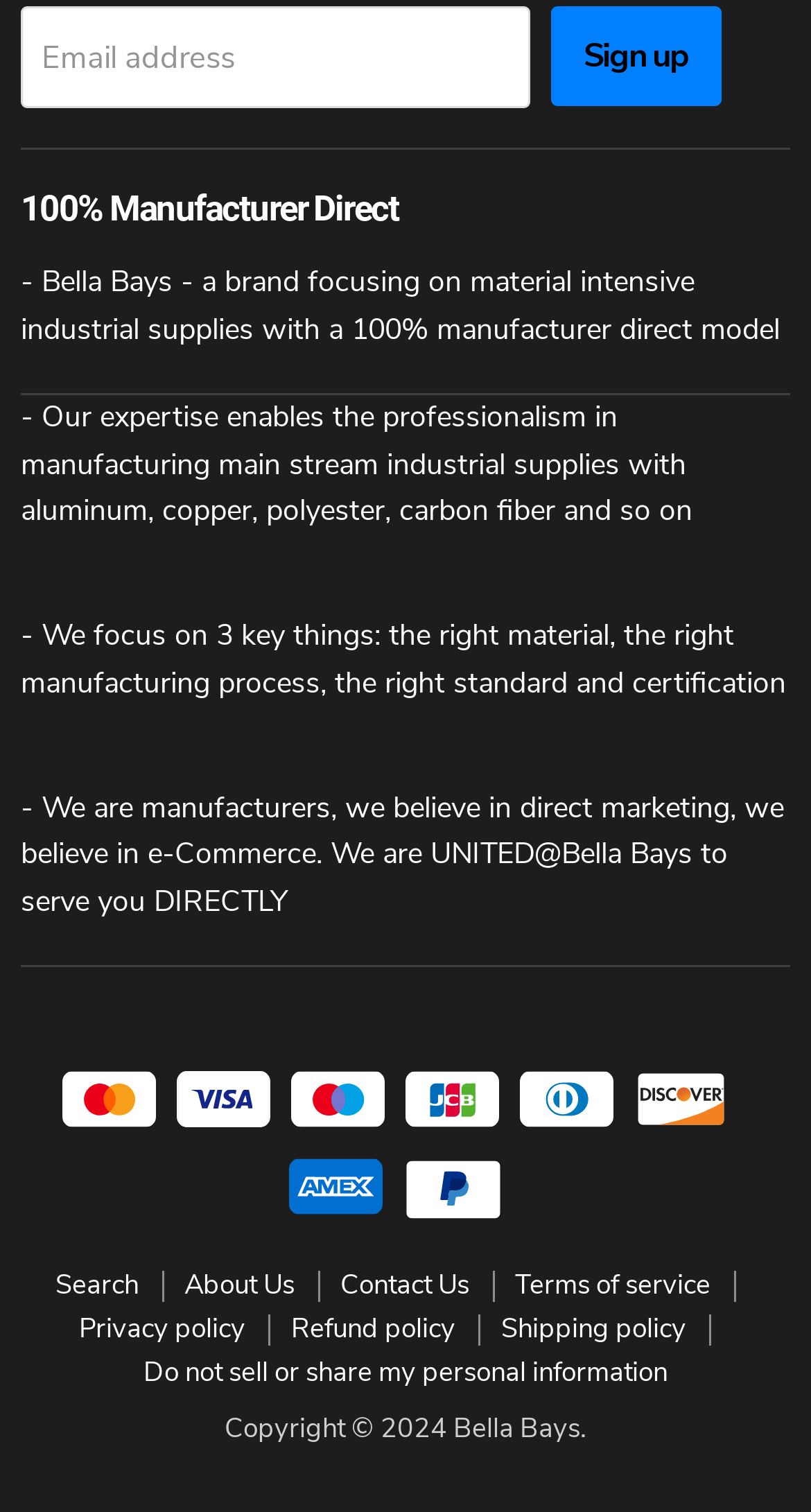Locate the bounding box coordinates of the segment that needs to be clicked to meet this instruction: "Contact Us".

[0.419, 0.837, 0.578, 0.862]